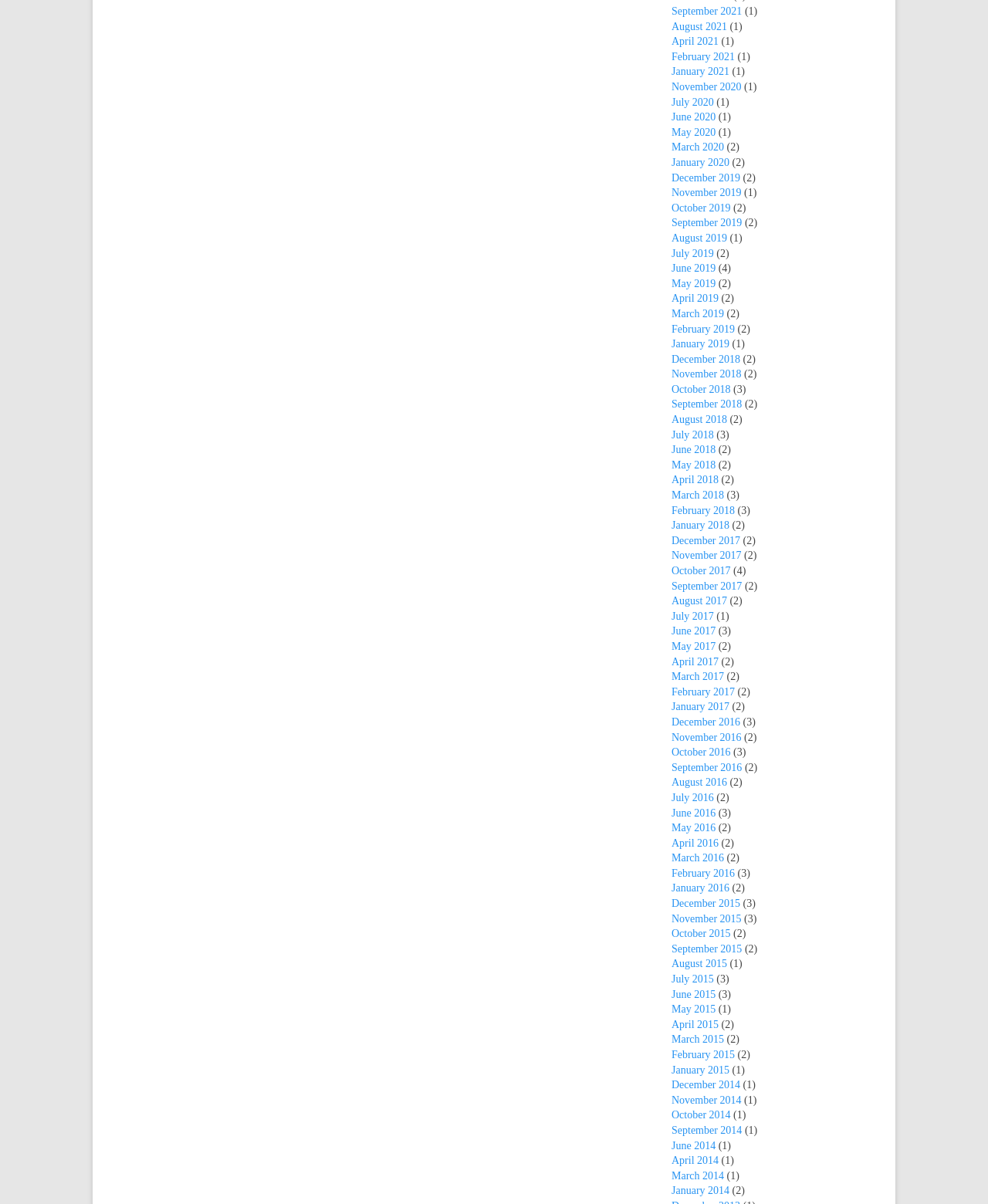Find the bounding box coordinates for the element that must be clicked to complete the instruction: "View April 2021". The coordinates should be four float numbers between 0 and 1, indicated as [left, top, right, bottom].

[0.68, 0.03, 0.727, 0.039]